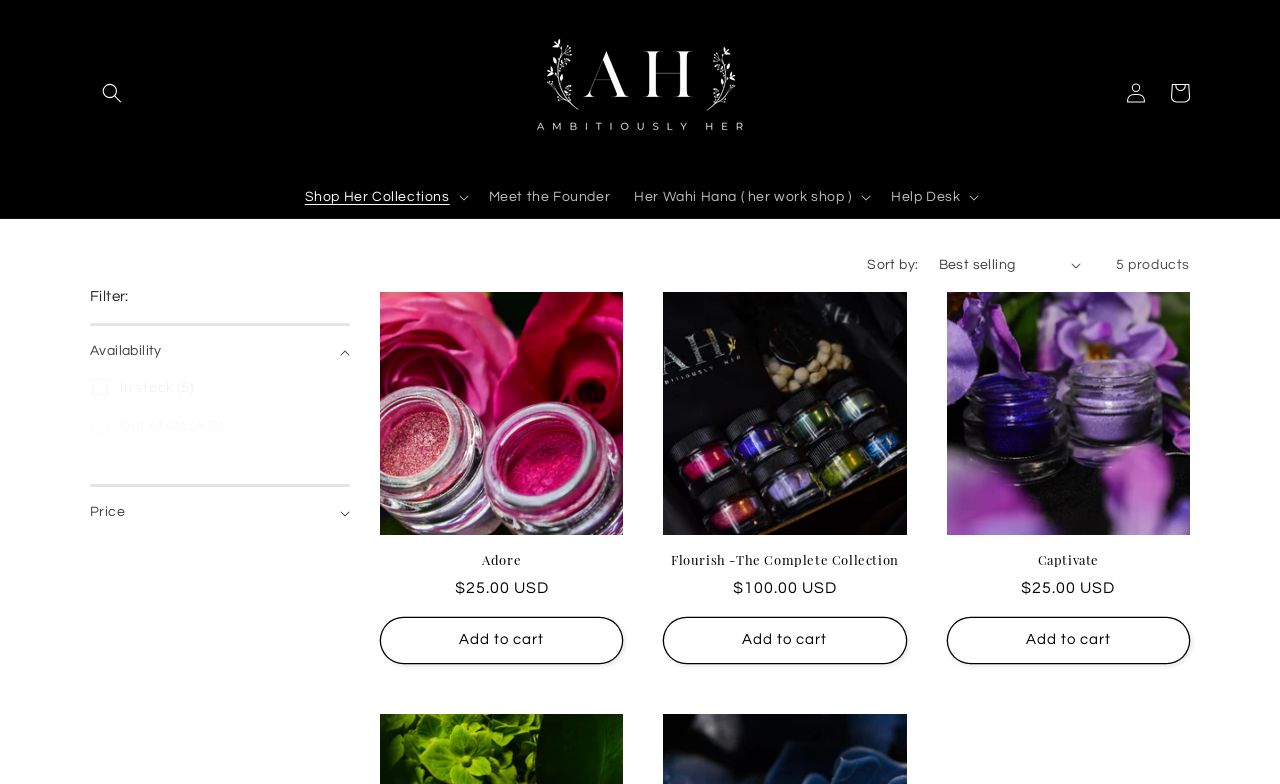Identify the bounding box coordinates of the region I need to click to complete this instruction: "Filter by Availability".

[0.07, 0.416, 0.273, 0.481]